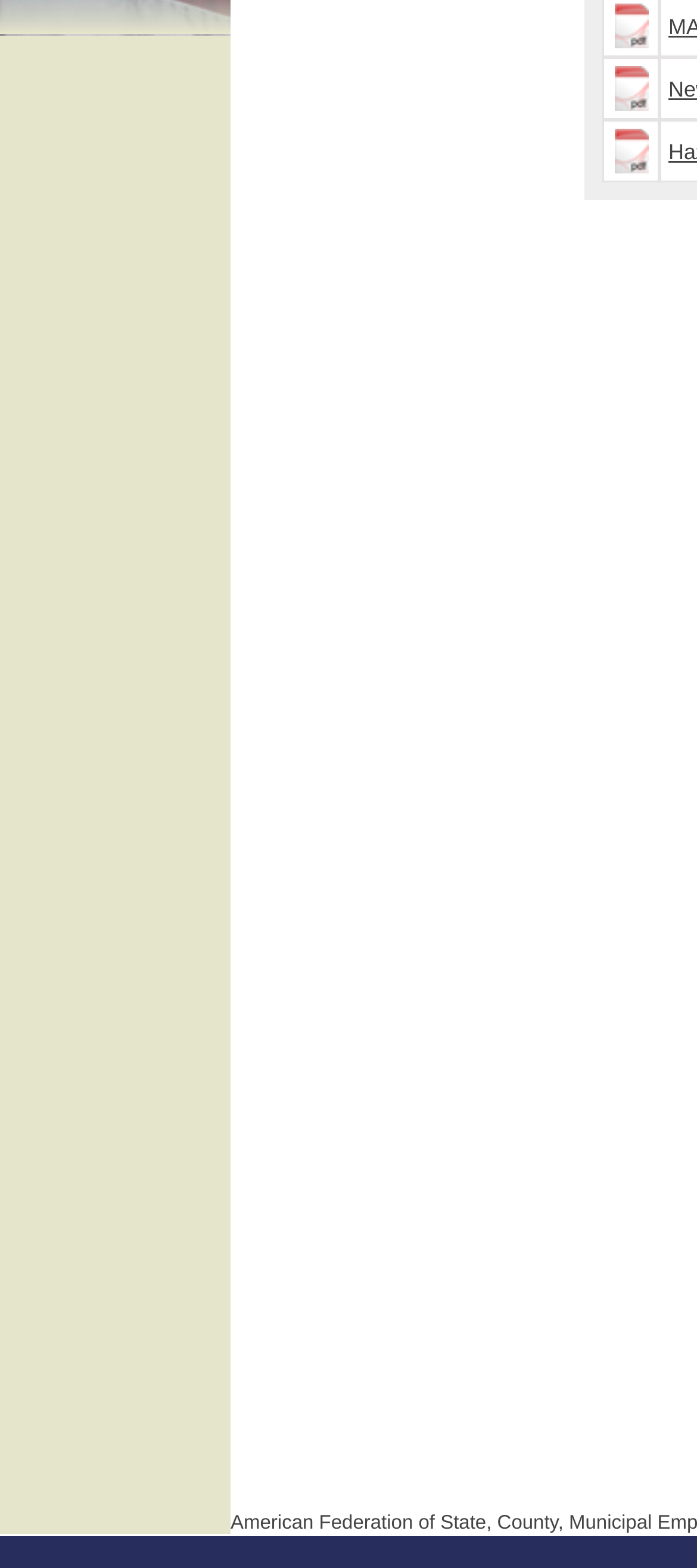Please respond to the question using a single word or phrase:
What is the layout of the webpage?

Table